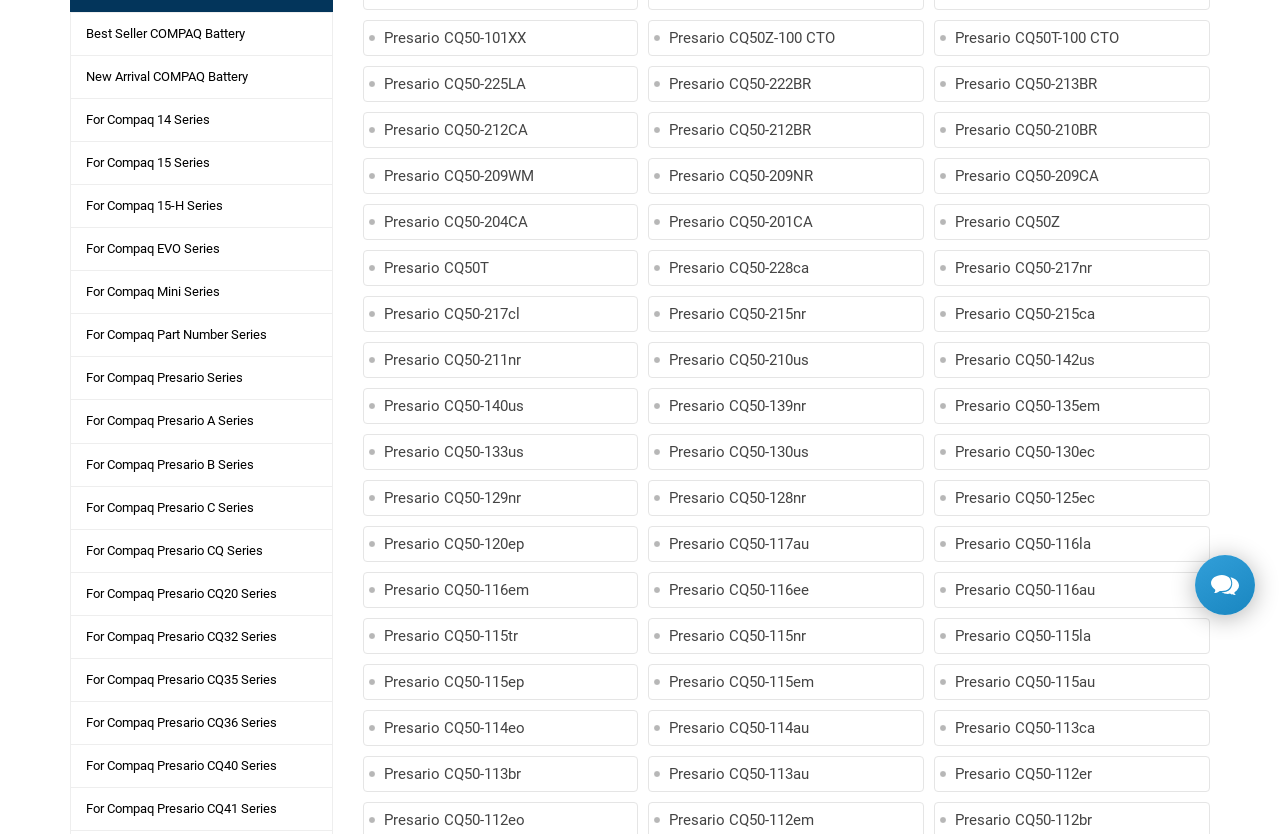Return the bounding box coordinates of the UI element that corresponds to this description: "For Compaq Mini Series". The coordinates must be given as four float numbers in the range of 0 and 1, [left, top, right, bottom].

[0.055, 0.325, 0.259, 0.377]